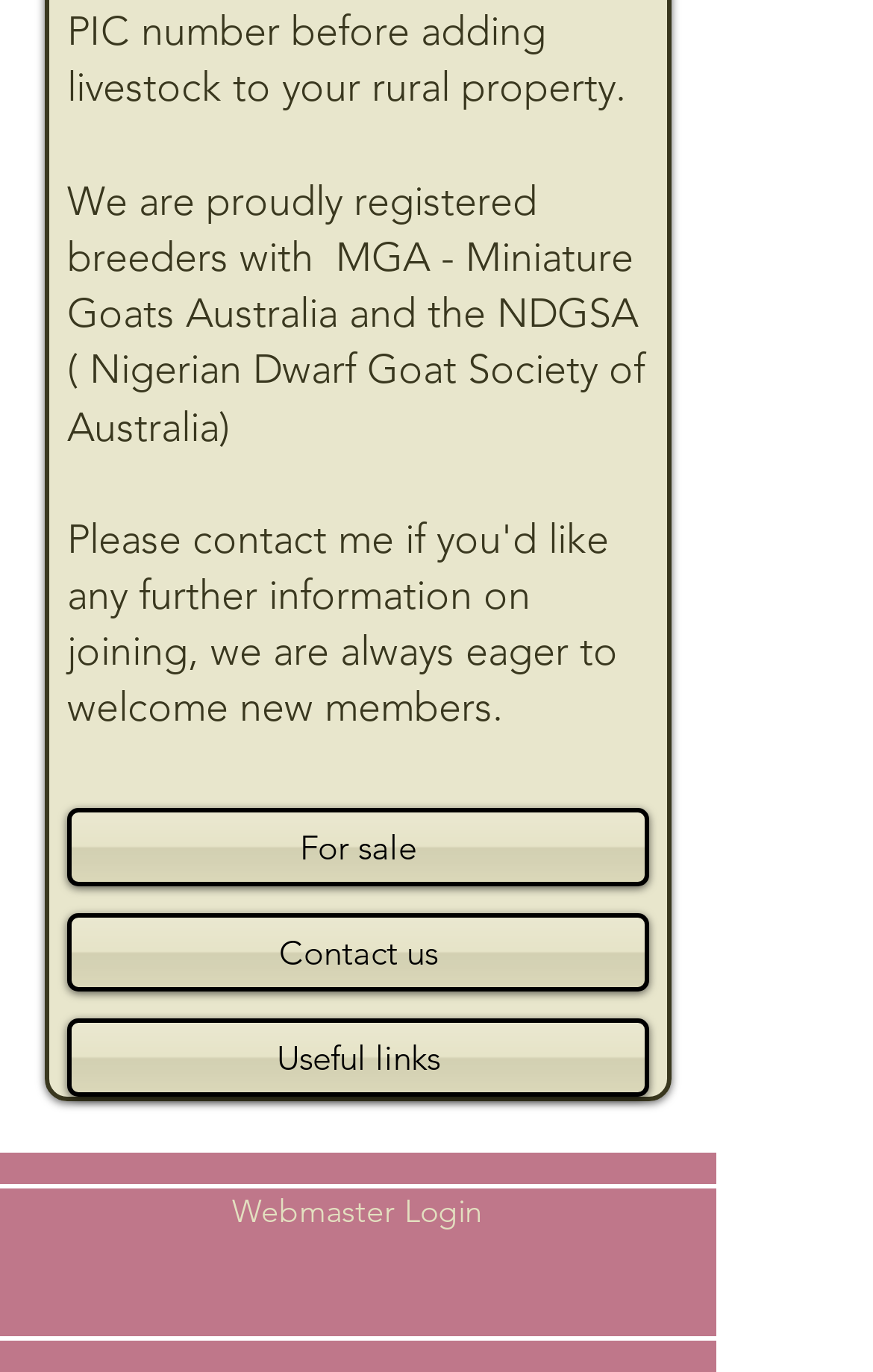What is the organization the breeders are registered with?
Refer to the image and offer an in-depth and detailed answer to the question.

From the StaticText element, we can see that the breeders are proudly registered with MGA - Miniature Goats Australia and the NDGSA (Nigerian Dwarf Goat Society of Australia).